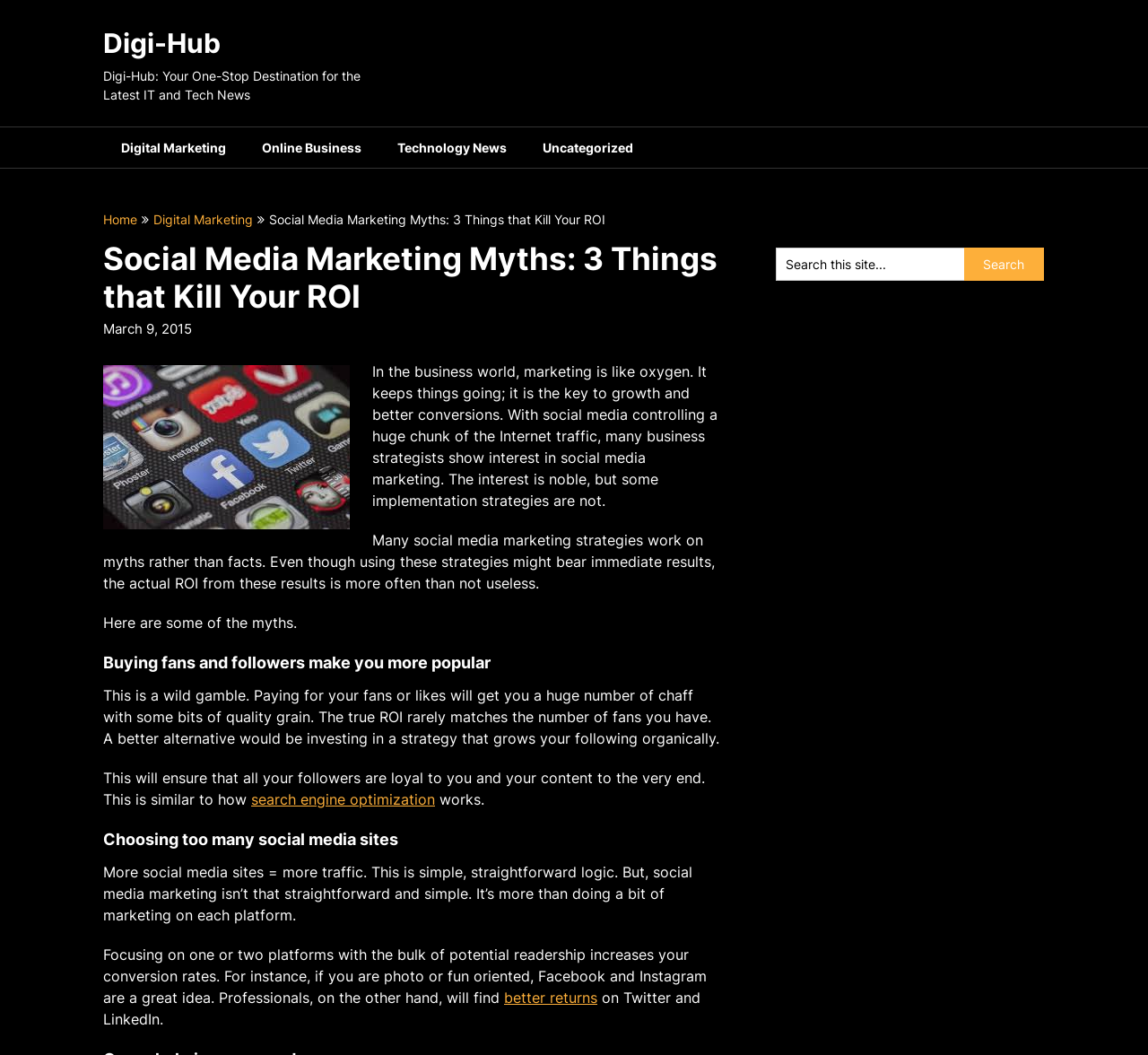Determine the bounding box for the HTML element described here: "Home". The coordinates should be given as [left, top, right, bottom] with each number being a float between 0 and 1.

[0.09, 0.201, 0.12, 0.215]